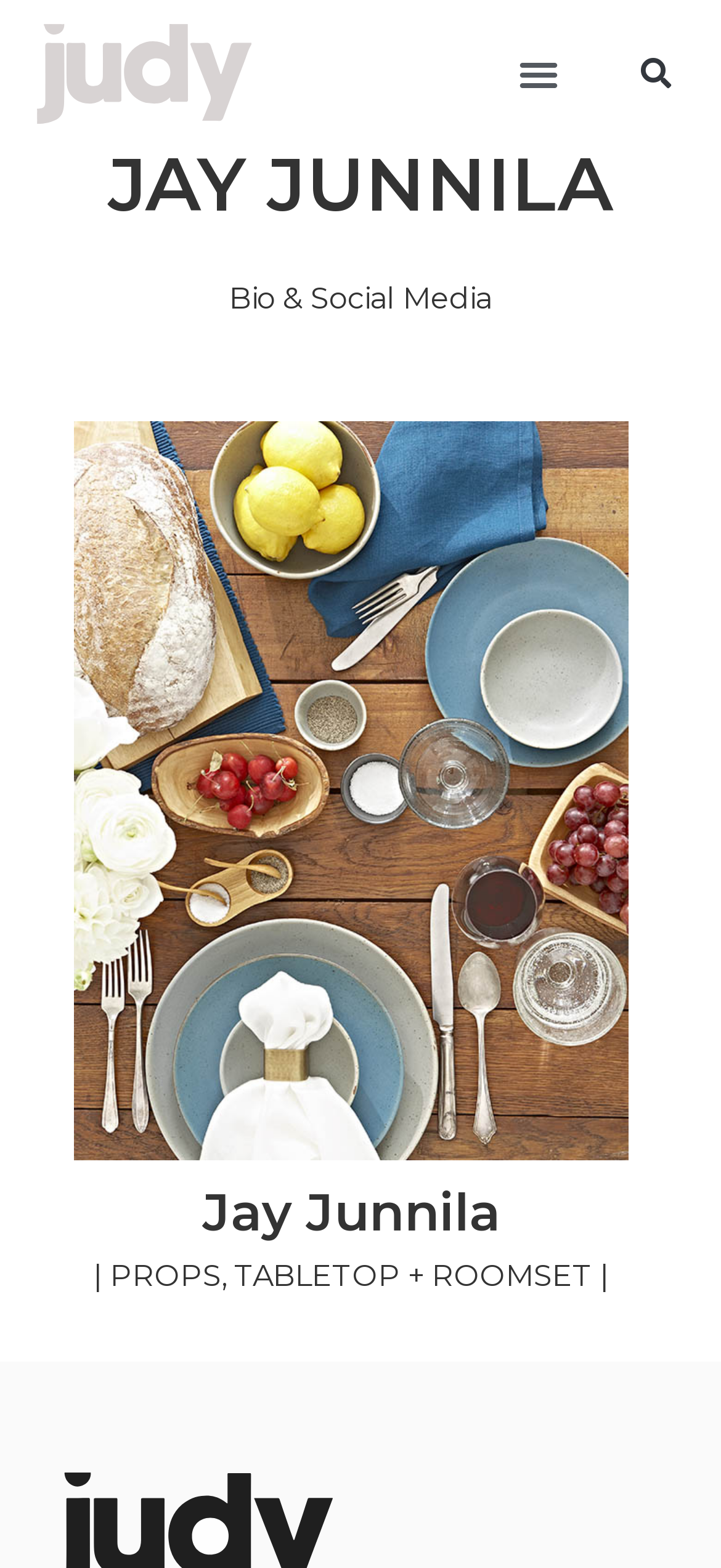Give a one-word or one-phrase response to the question: 
What is the purpose of the button with the text 'Search'?

To search